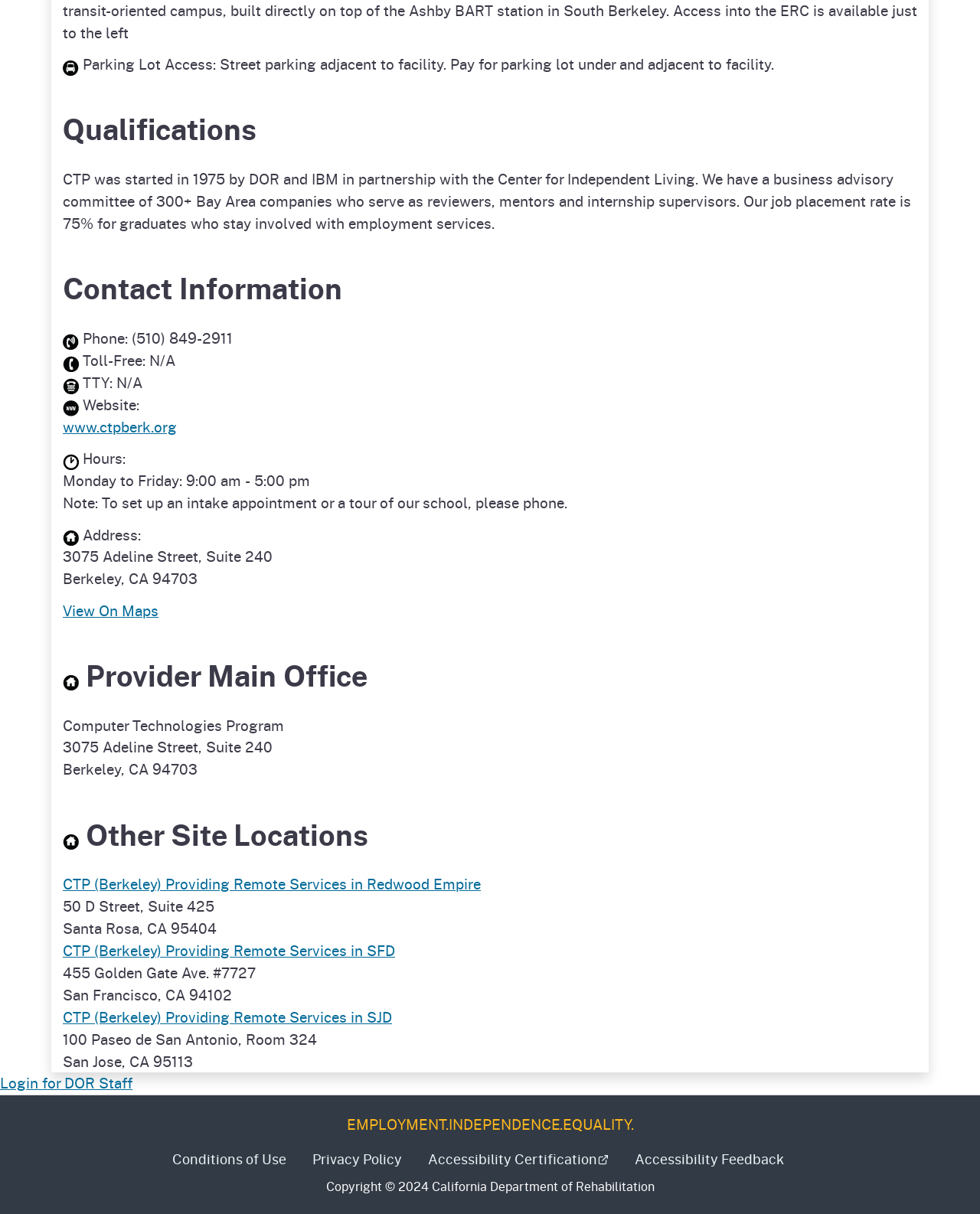What is the purpose of the organization?
Look at the image and provide a detailed response to the question.

I found the answer by looking at the slogan 'EMPLOYMENT.INDEPENDENCE.EQUALITY.' at the bottom of the page, which suggests that the organization's purpose is to promote employment independence and equality.